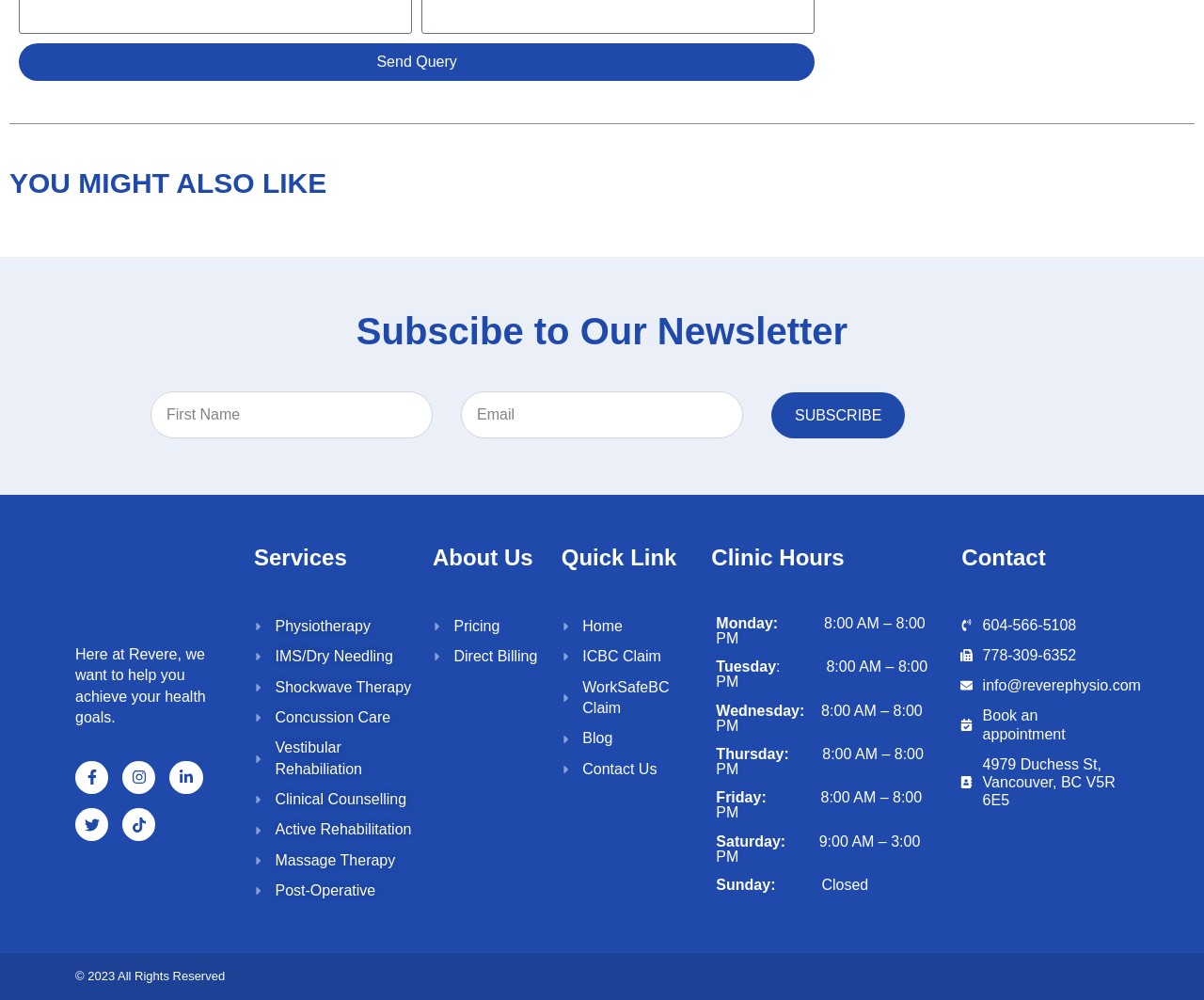Can you specify the bounding box coordinates of the area that needs to be clicked to fulfill the following instruction: "Subscribe to the newsletter"?

[0.641, 0.392, 0.752, 0.438]